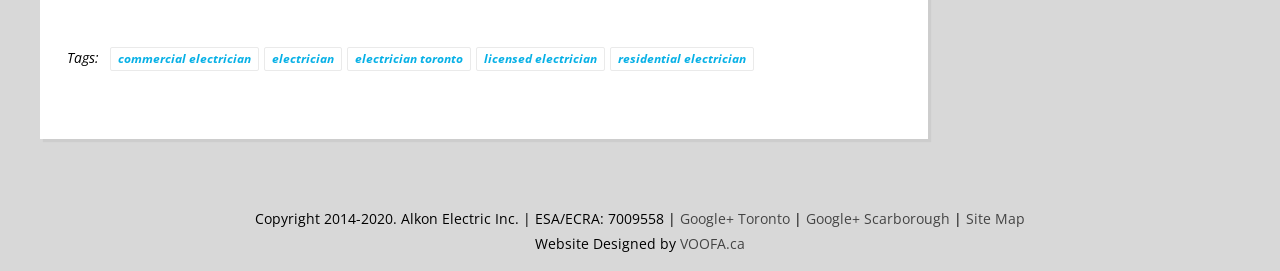How many social media profiles are linked?
Using the image, give a concise answer in the form of a single word or short phrase.

4